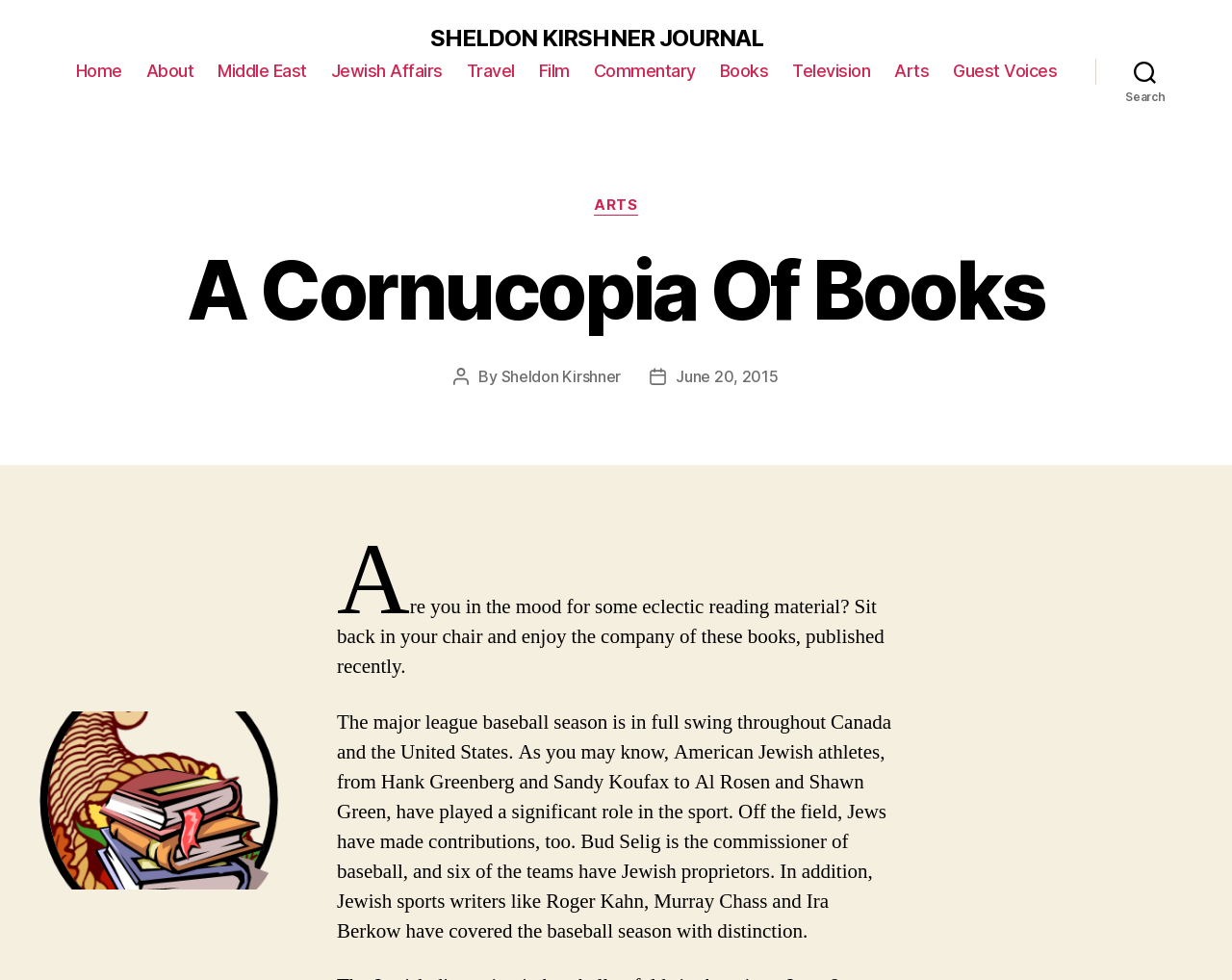Deliver a detailed narrative of the webpage's visual and textual elements.

The webpage is a blog or journal-style page with a focus on books and reading. At the top, there is a horizontal navigation bar with 10 links, including "Home", "About", "Middle East", and "Books", among others. To the right of the navigation bar, there is a search button.

Below the navigation bar, there is a header section with a title "A Cornucopia Of Books" in large font. Underneath the title, there is a section with the author's name, "Sheldon Kirshner", and the post date, "June 20, 2015".

The main content of the page is divided into two sections. On the left, there is a large image of a "Cornucopia of books". On the right, there are two blocks of text. The first block is a brief introduction to the page, inviting readers to sit back and enjoy some eclectic reading material. The second block is a longer article about the role of Jewish athletes and contributors in Major League Baseball.

Throughout the page, there are no other images besides the "Cornucopia of books" image. The overall layout is organized, with clear headings and concise text.